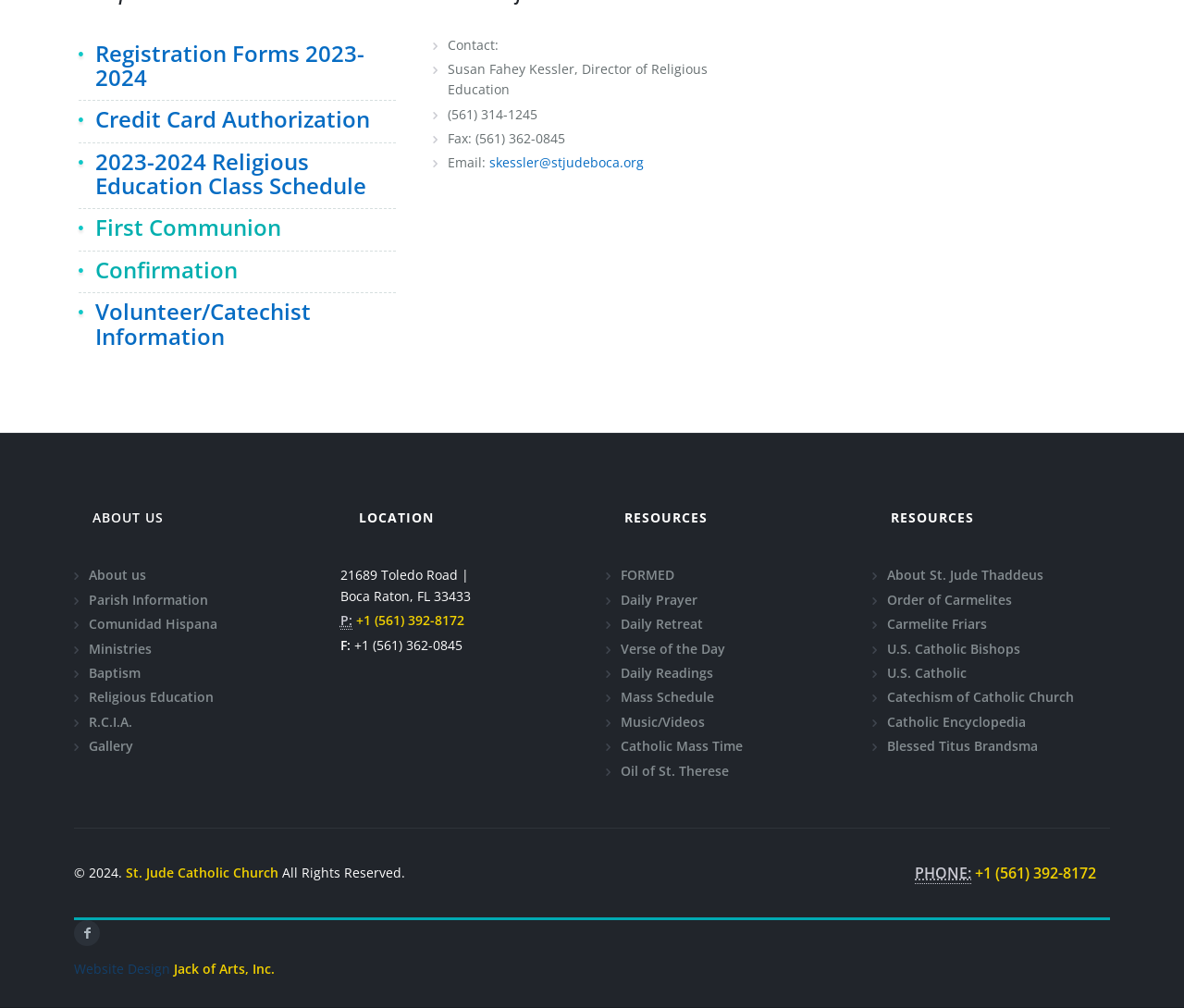Identify the bounding box coordinates for the region to click in order to carry out this instruction: "Click on Registration Forms 2023-2024". Provide the coordinates using four float numbers between 0 and 1, formatted as [left, top, right, bottom].

[0.08, 0.047, 0.308, 0.089]